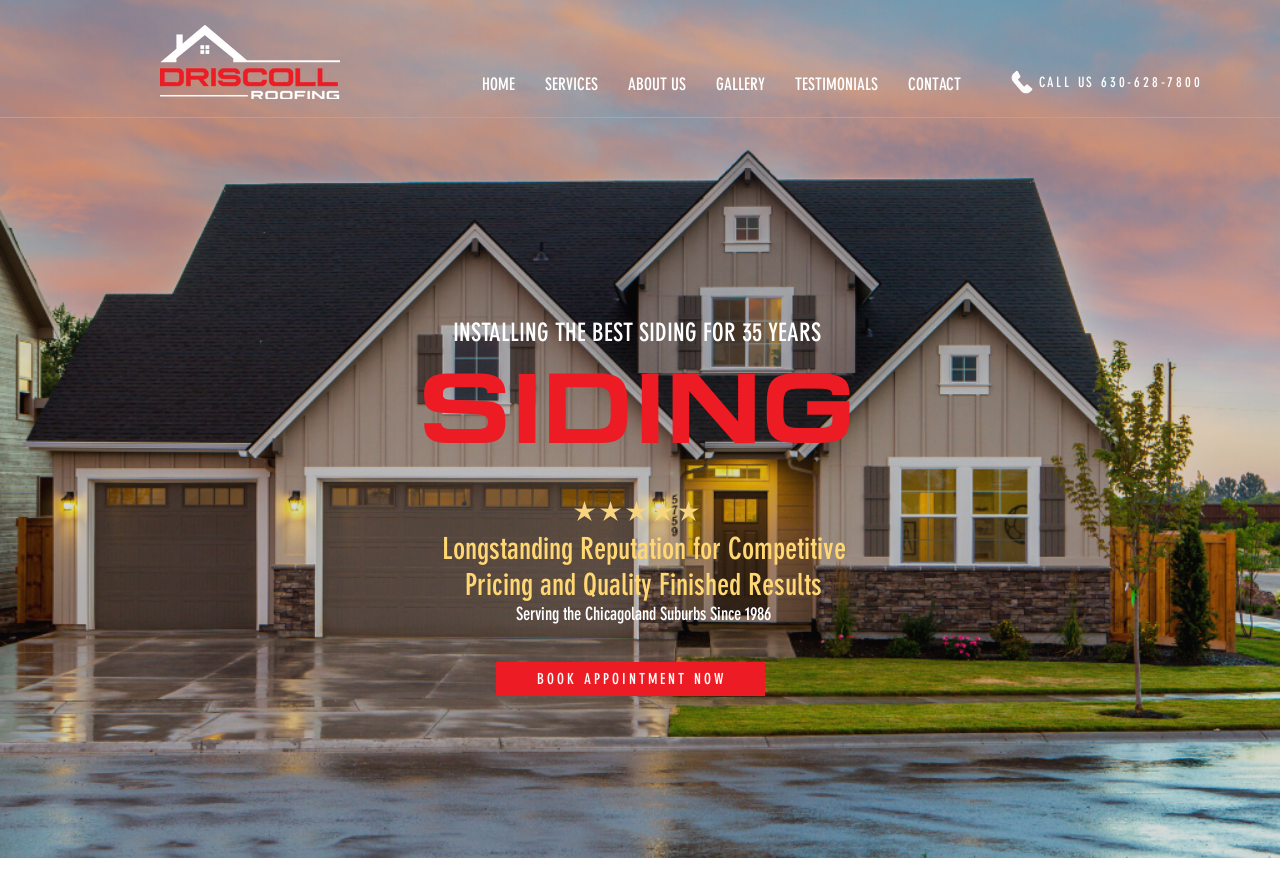Use a single word or phrase to answer this question: 
What can I do to take the next step?

Book an appointment